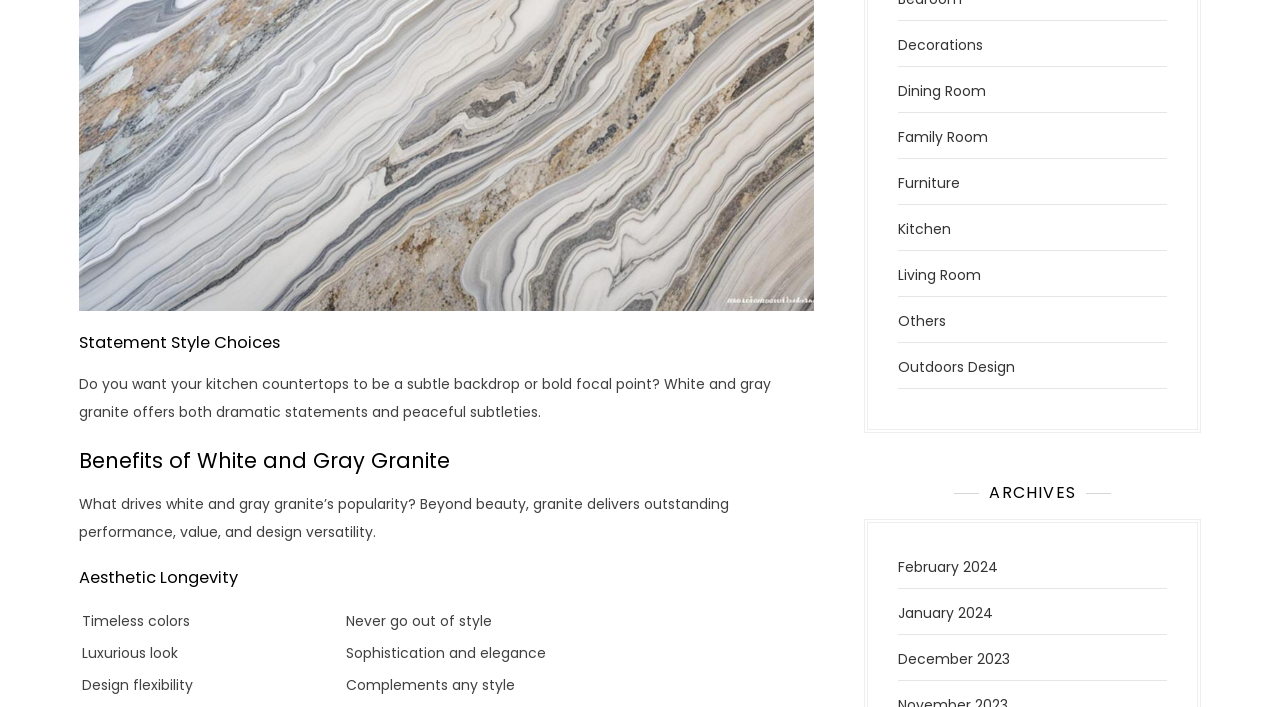Find the bounding box coordinates of the area to click in order to follow the instruction: "Read about 'Aesthetic Longevity'".

[0.062, 0.802, 0.636, 0.832]